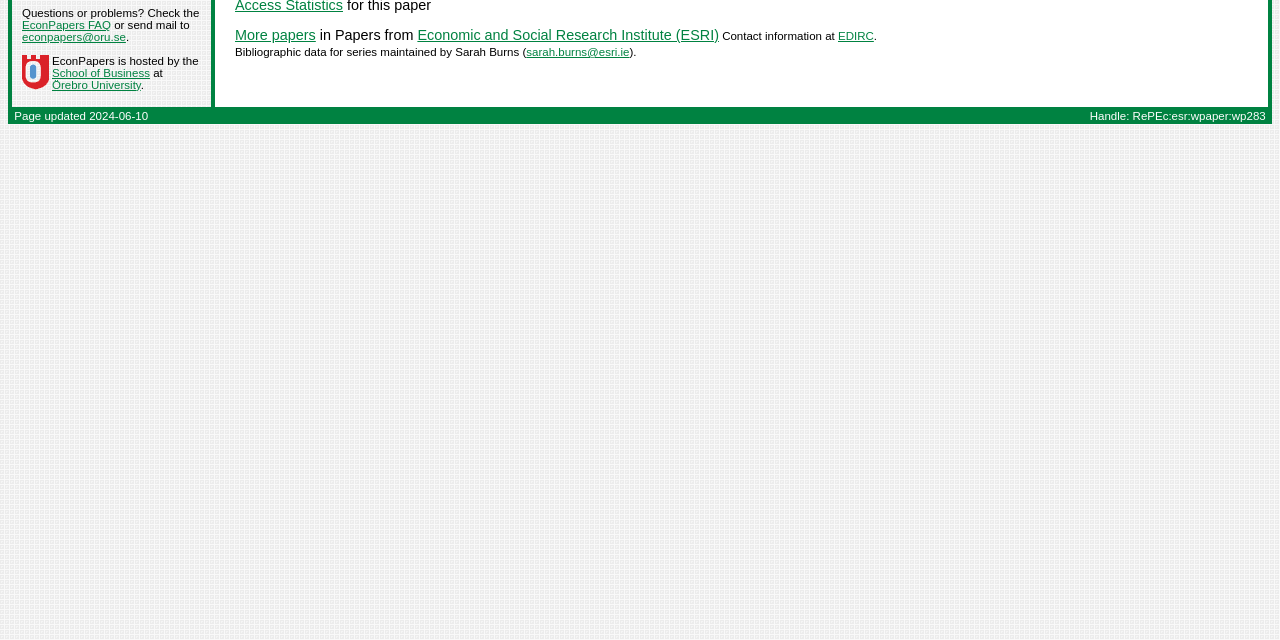Provide the bounding box coordinates for the specified HTML element described in this description: "Örebro University". The coordinates should be four float numbers ranging from 0 to 1, in the format [left, top, right, bottom].

[0.041, 0.123, 0.11, 0.142]